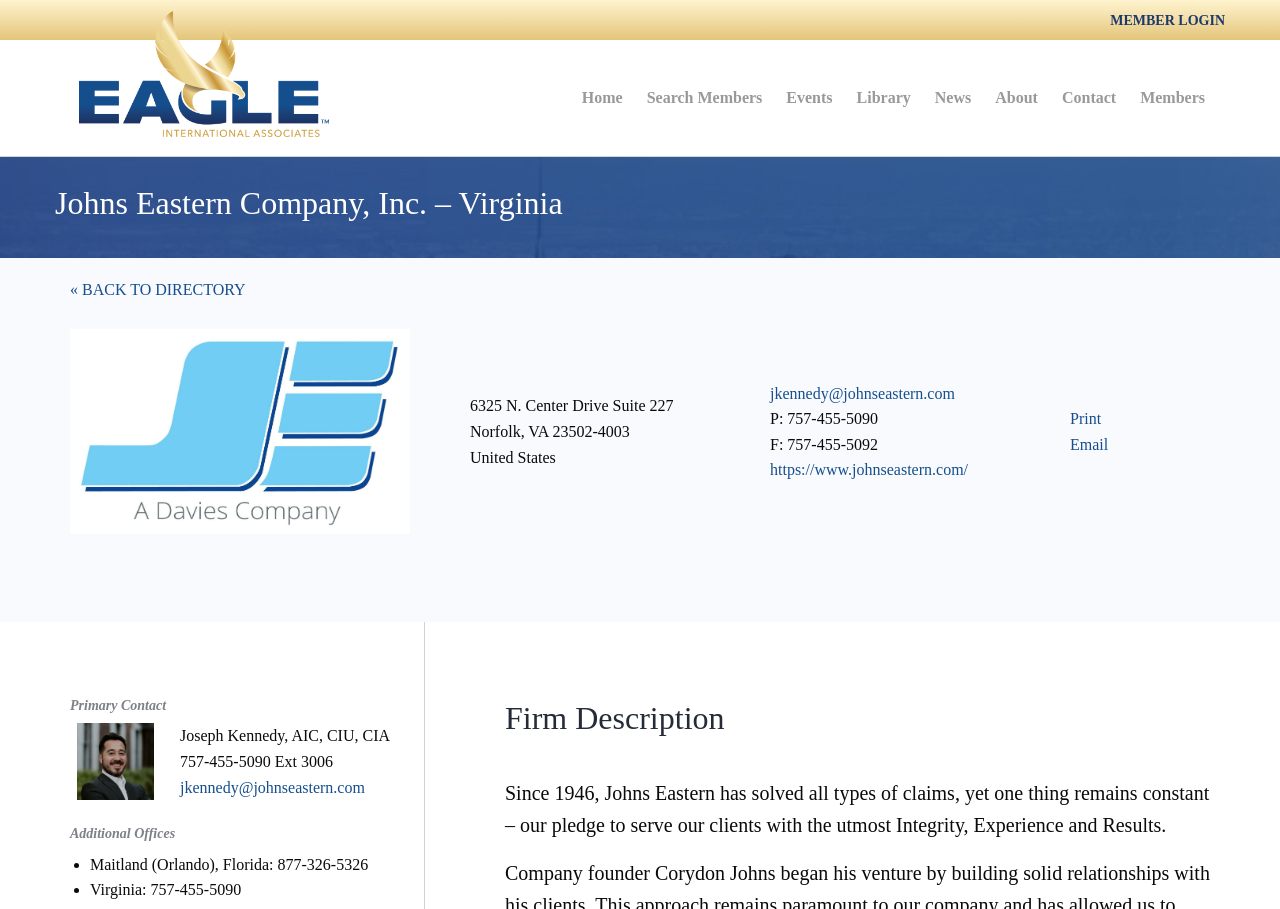Determine the coordinates of the bounding box for the clickable area needed to execute this instruction: "Click MEMBER LOGIN".

[0.867, 0.014, 0.957, 0.031]